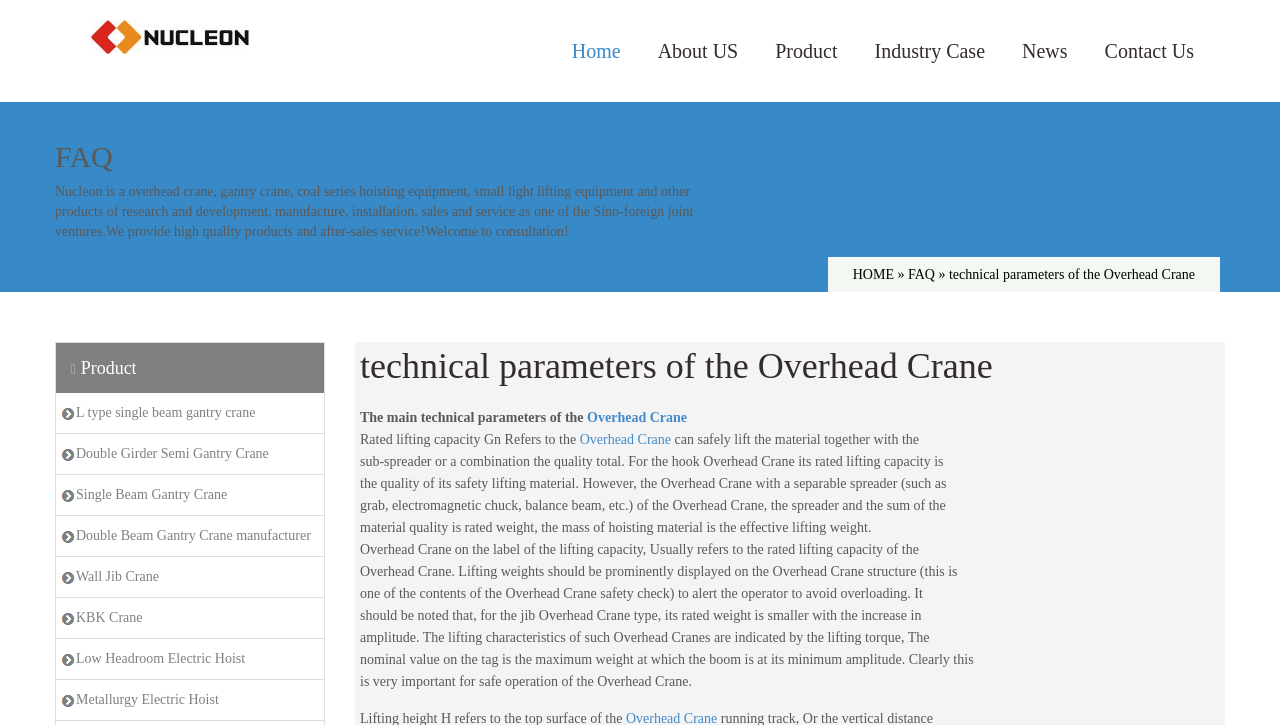Please identify the bounding box coordinates of the area that needs to be clicked to follow this instruction: "Explore 'Unleash Hidden Profits: Launch a Powerful Letgo Clone App Today'".

None